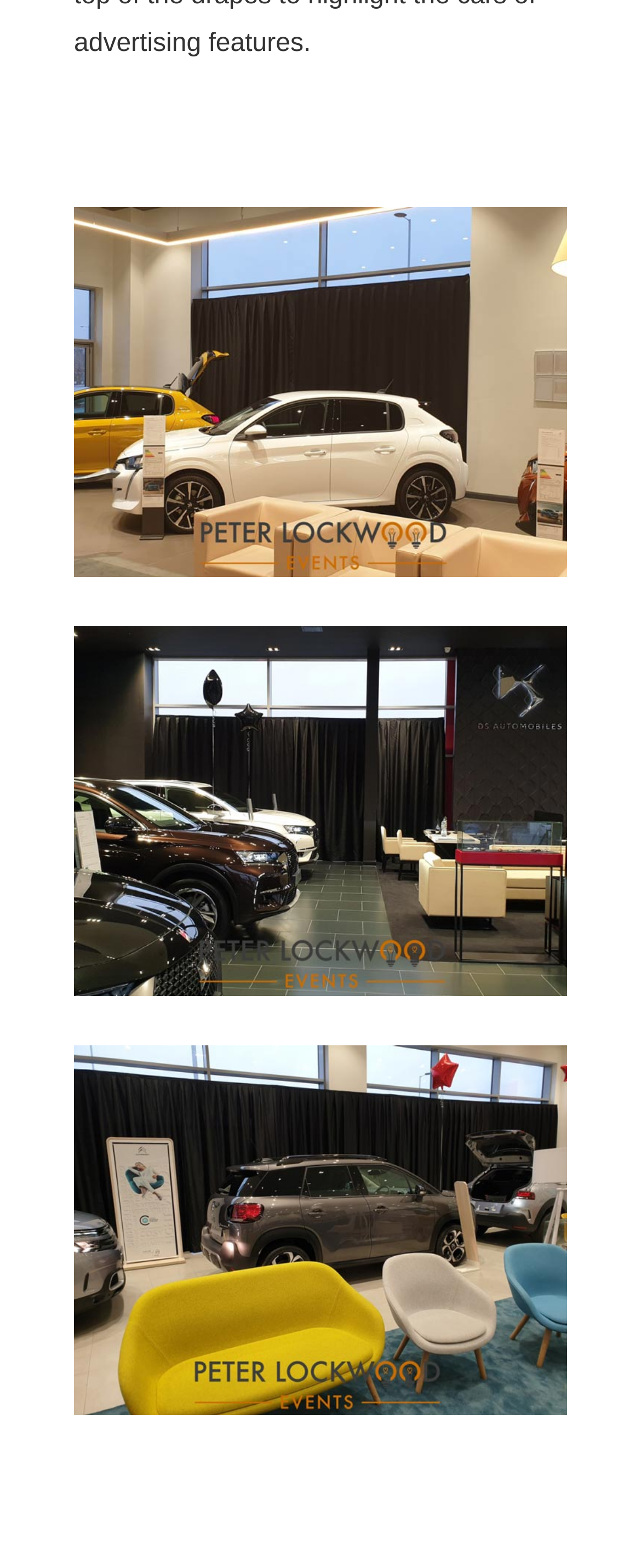What is the main topic of the webpage?
Based on the screenshot, answer the question with a single word or phrase.

Drapes